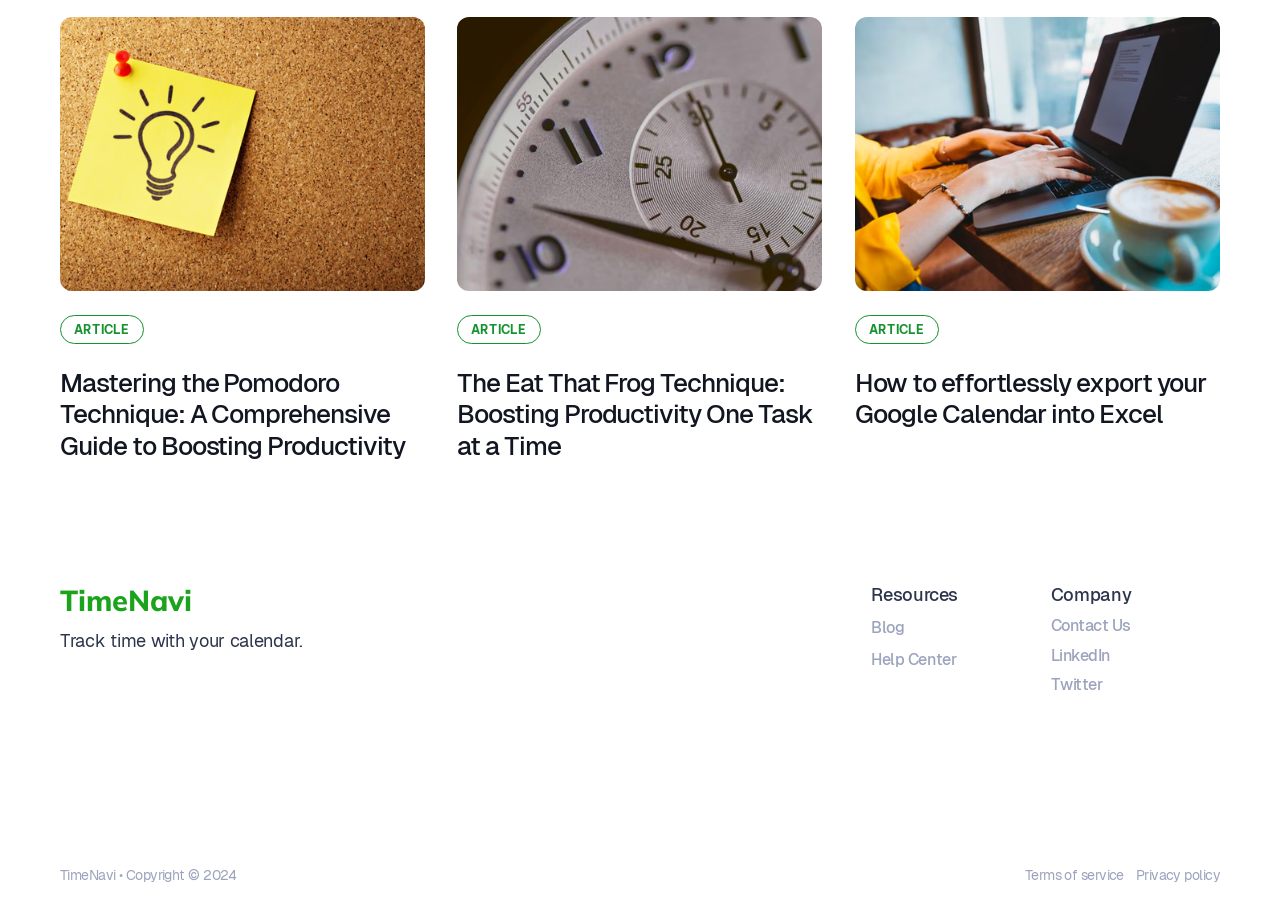Observe the image and answer the following question in detail: What is the purpose of the 'Resources' section?

The 'Resources' section contains links to 'Blog', 'Help Center', and other resources, indicating that its purpose is to provide users with additional information and support.